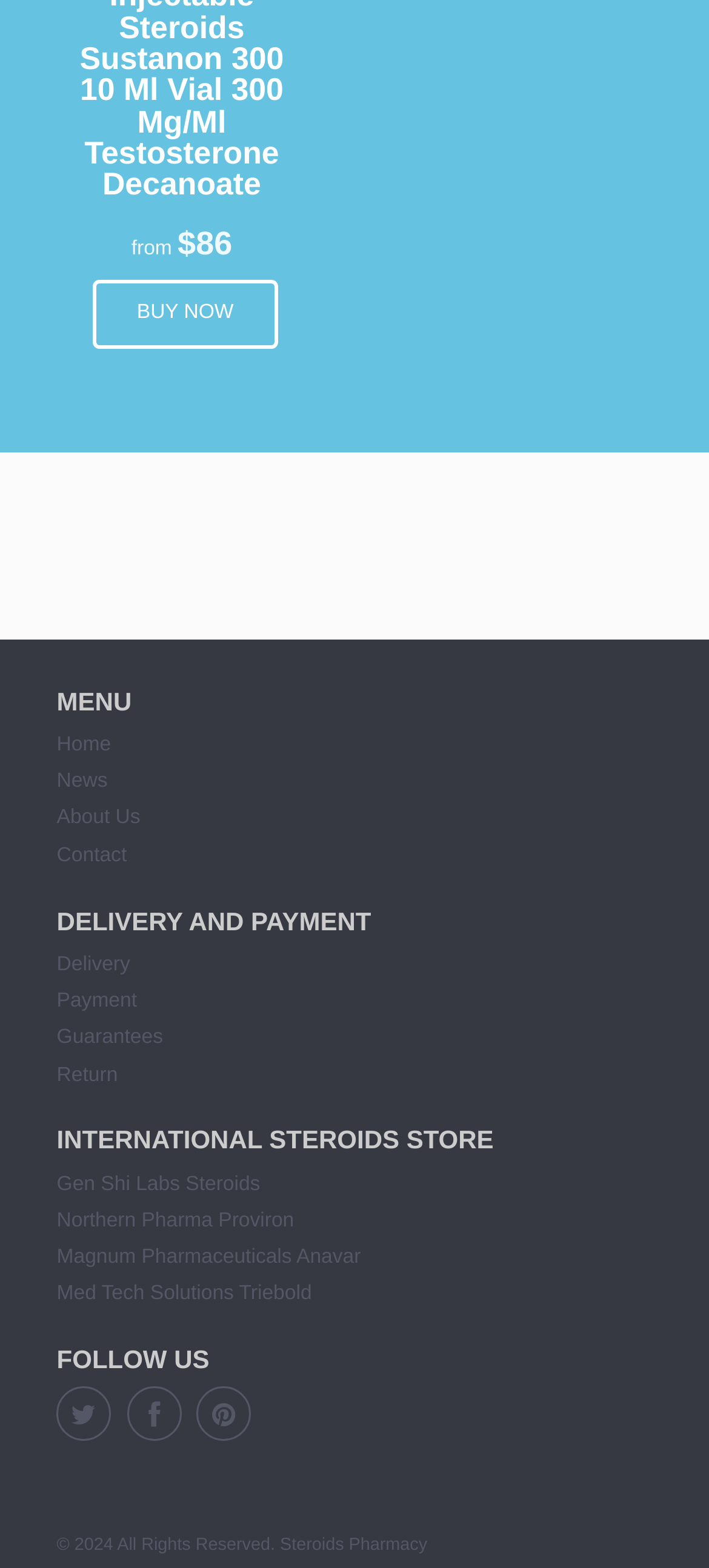Provide your answer in a single word or phrase: 
What is the name of the steroids store?

International Steroids Store